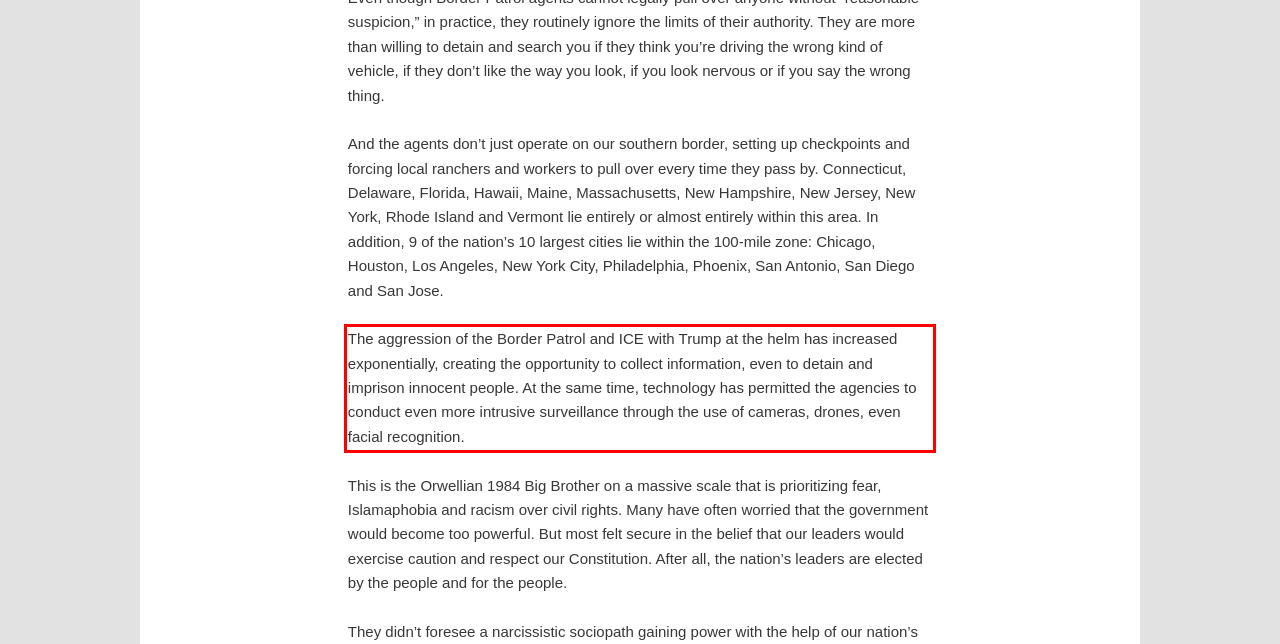You are given a webpage screenshot with a red bounding box around a UI element. Extract and generate the text inside this red bounding box.

The aggression of the Border Patrol and ICE with Trump at the helm has increased exponentially, creating the opportunity to collect information, even to detain and imprison innocent people. At the same time, technology has permitted the agencies to conduct even more intrusive surveillance through the use of cameras, drones, even facial recognition.